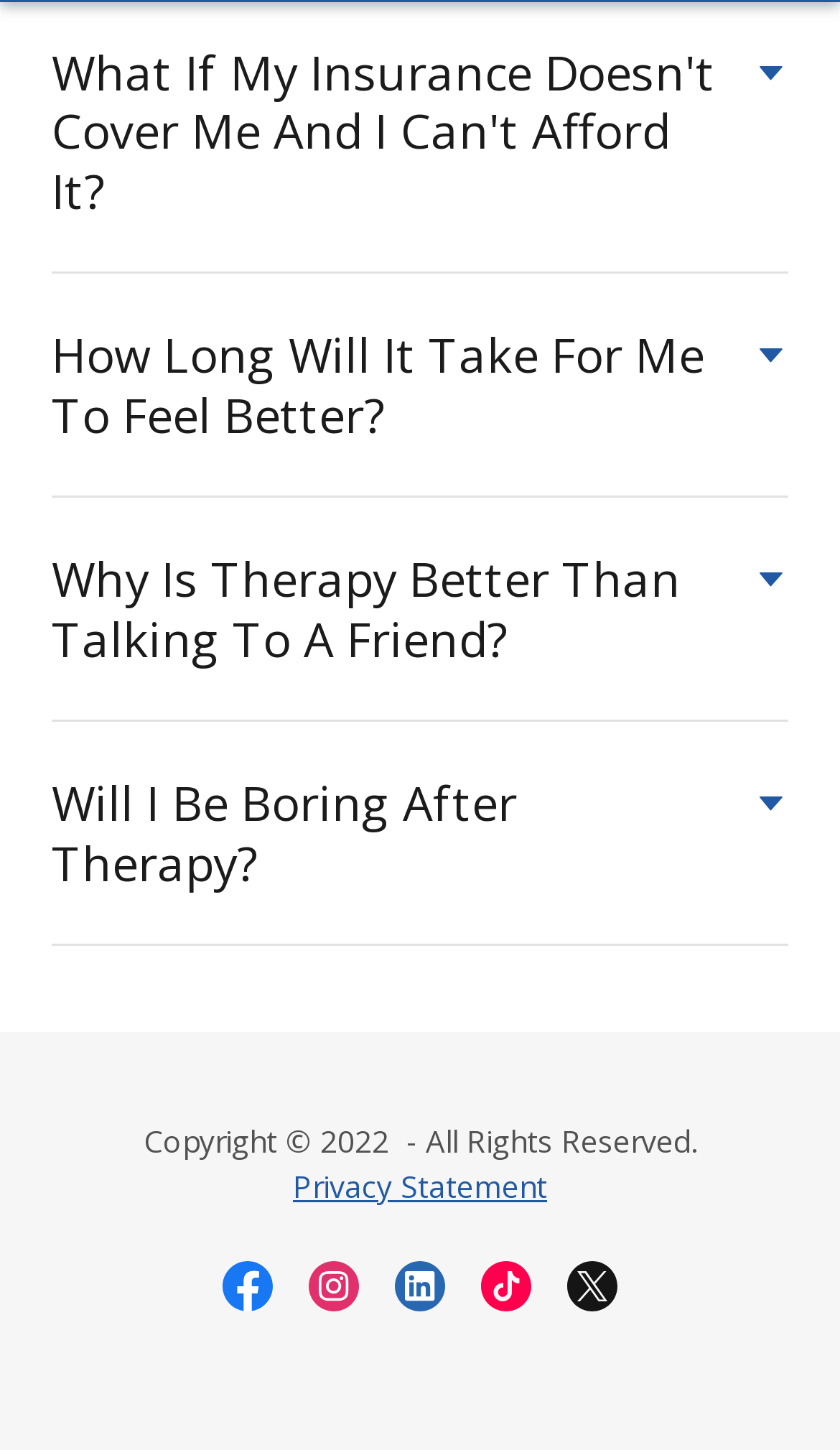Use a single word or phrase to respond to the question:
Is there a 'Privacy Statement' link on the webpage?

Yes